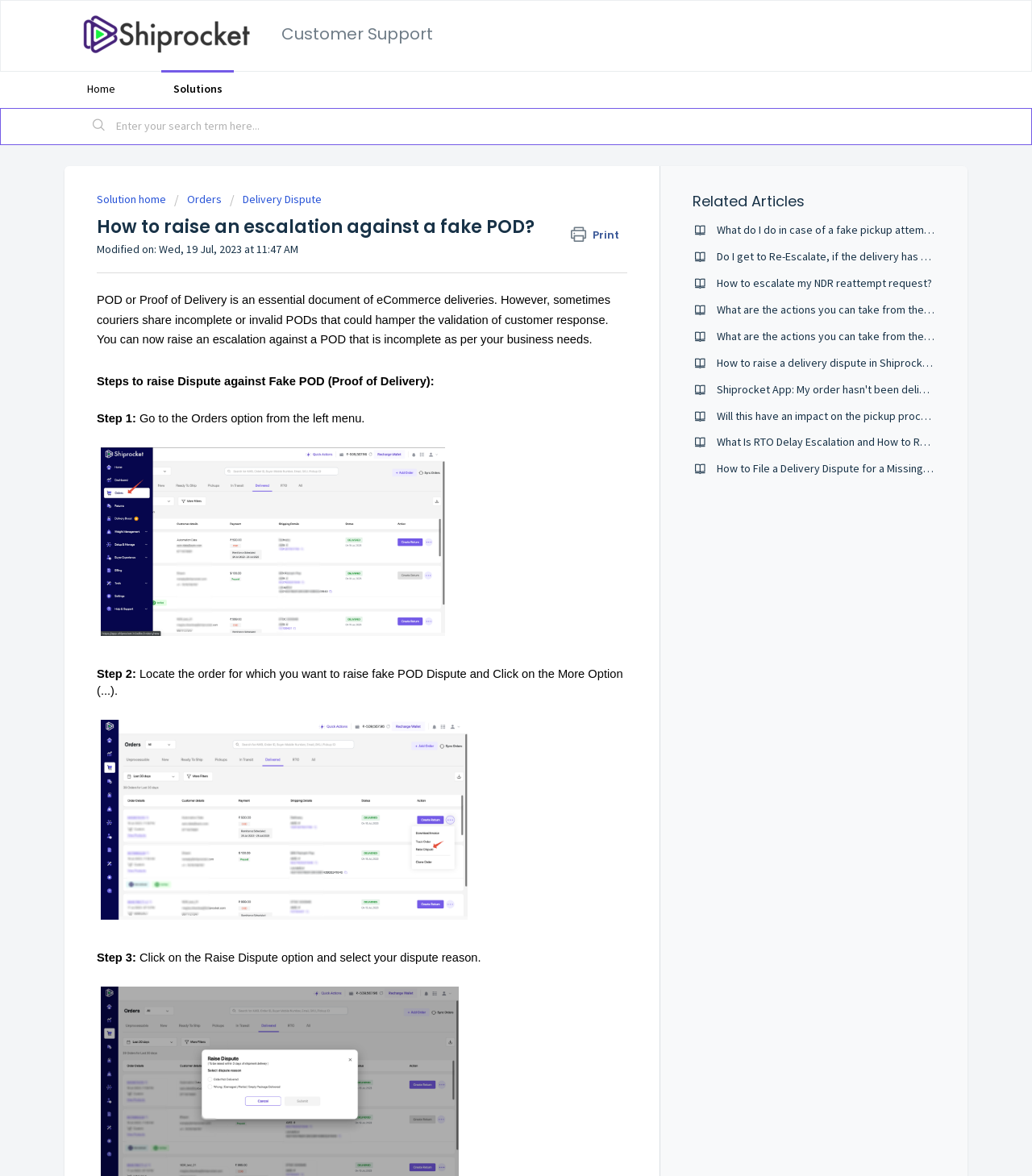What is the purpose of the POD document?
Examine the screenshot and reply with a single word or phrase.

Essential for eCommerce deliveries